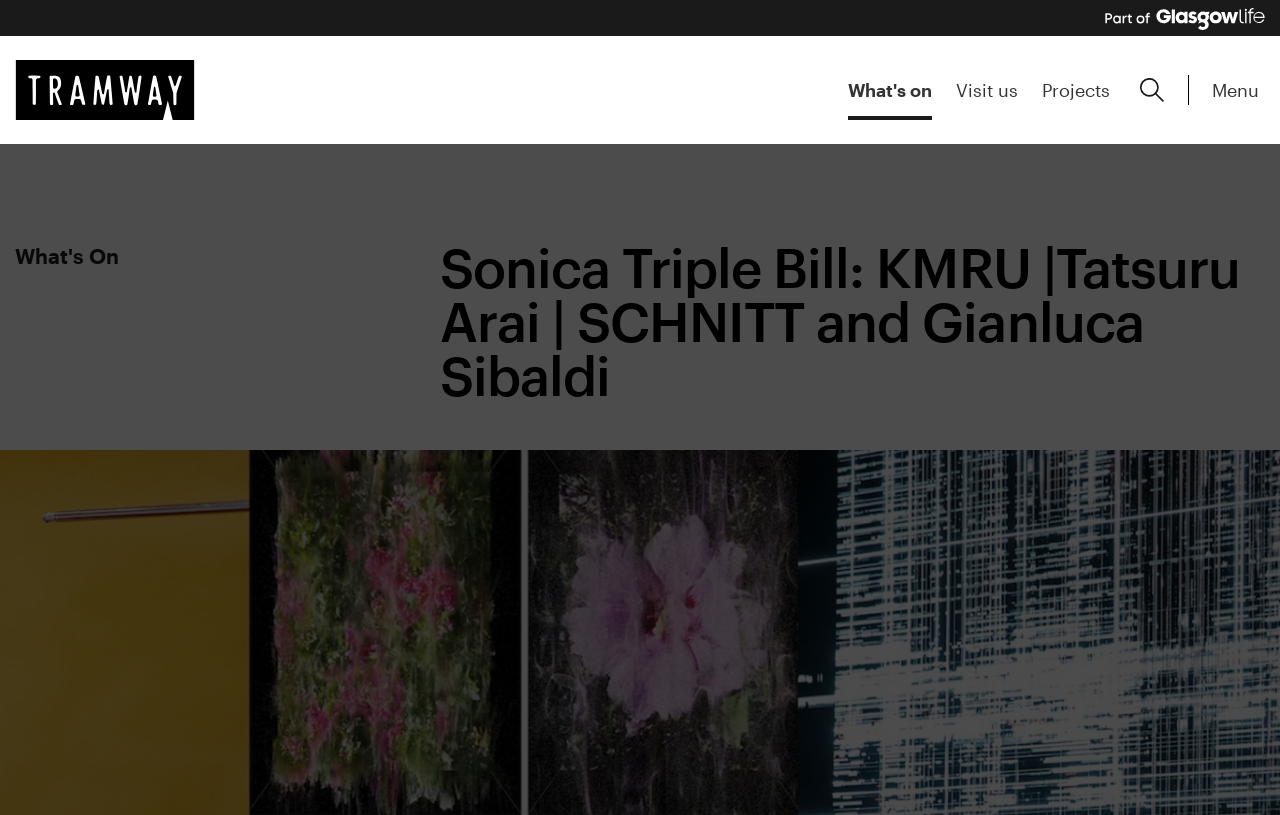What is the organization behind the event?
We need a detailed and exhaustive answer to the question. Please elaborate.

The organization behind the event is Glasgow Life, as indicated by the link 'Part of Glasgow Life, link to Glasgow Life website' at the top of the page.